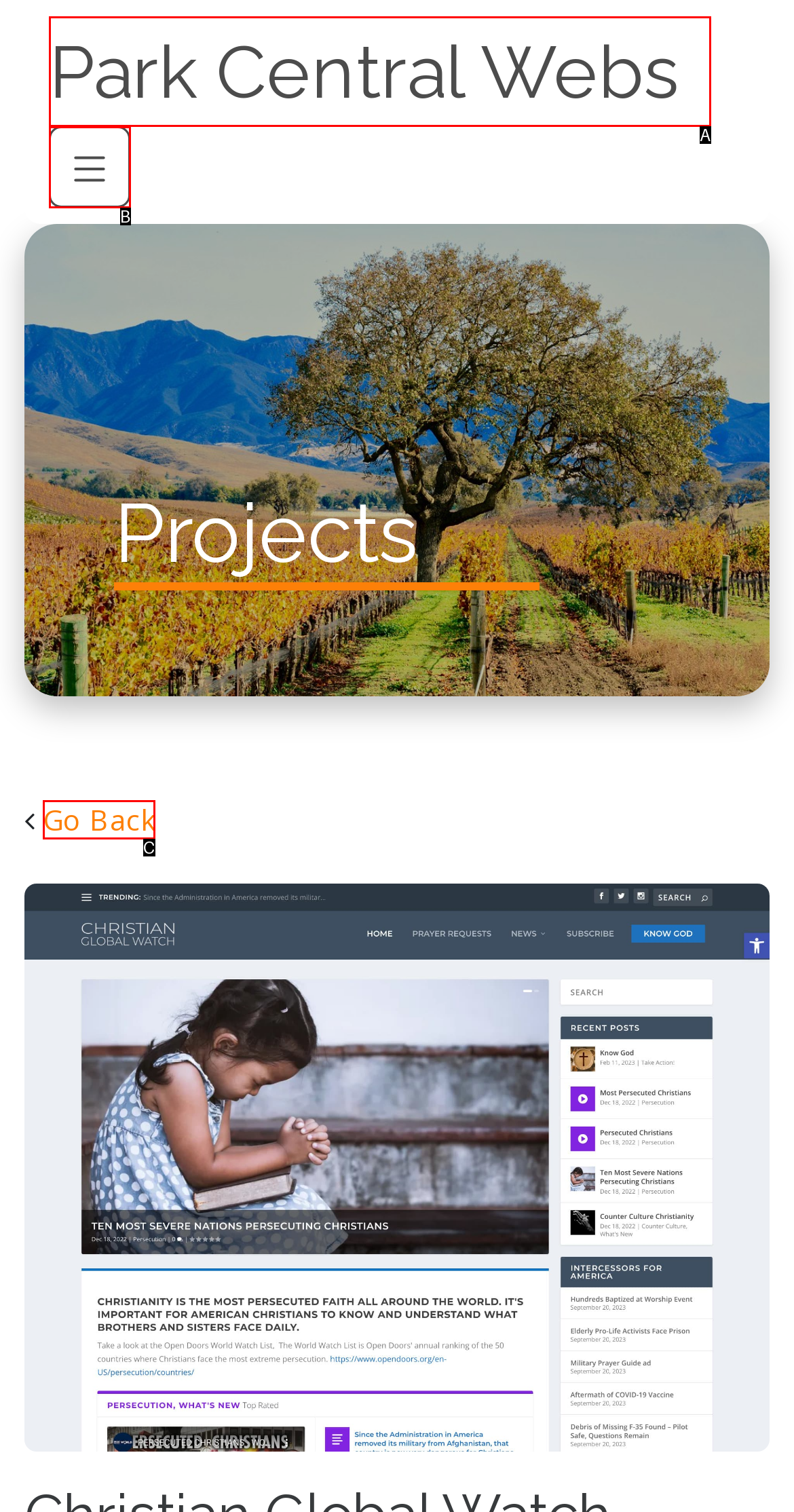Identify the HTML element that matches the description: Go Back. Provide the letter of the correct option from the choices.

C